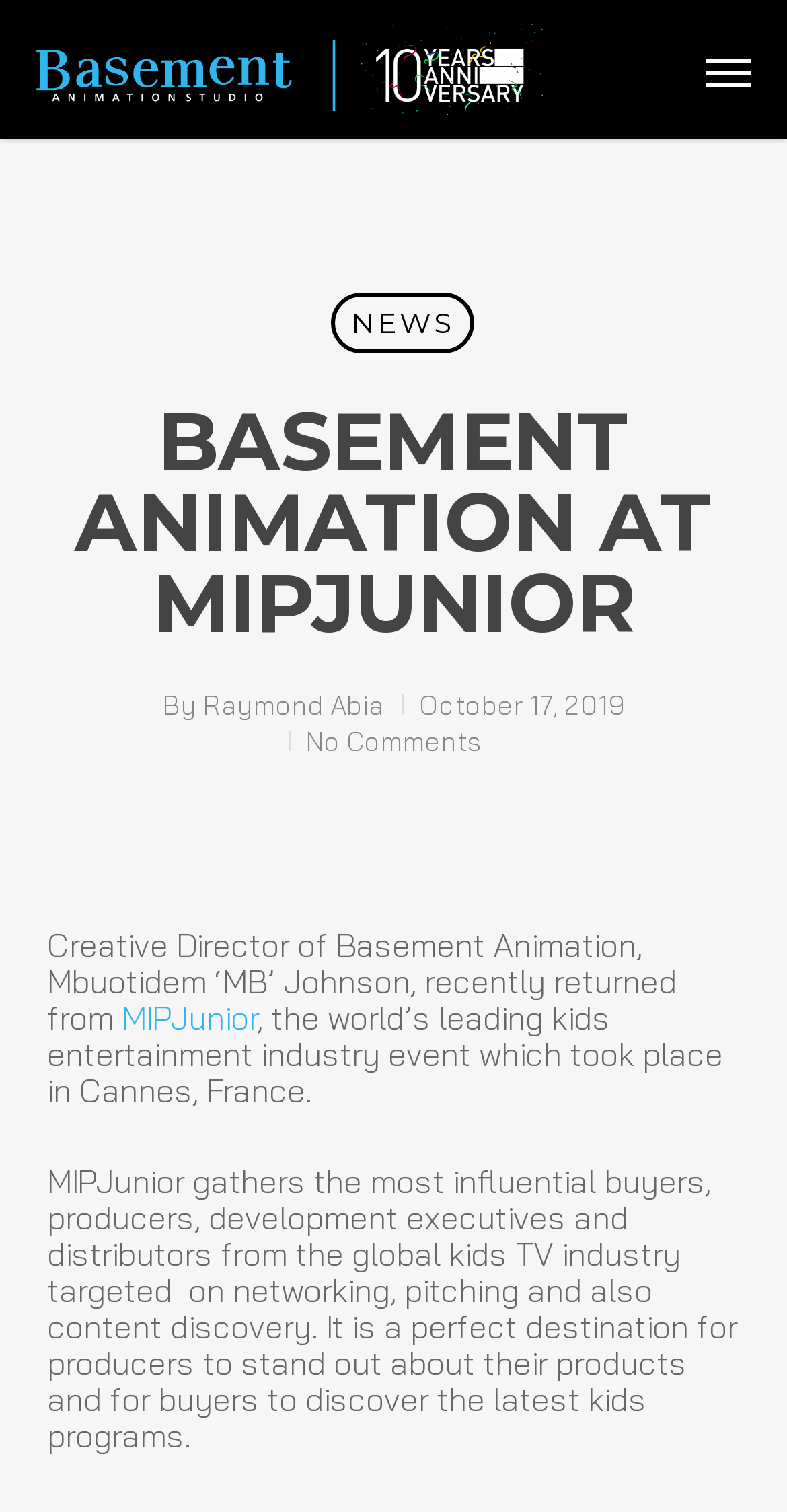Use the information in the screenshot to answer the question comprehensively: Who wrote the article?

The author of the article can be found in the link element with the text 'Raymond Abia', which is located below the heading 'BASEMENT ANIMATION AT MIPJUNIOR'.